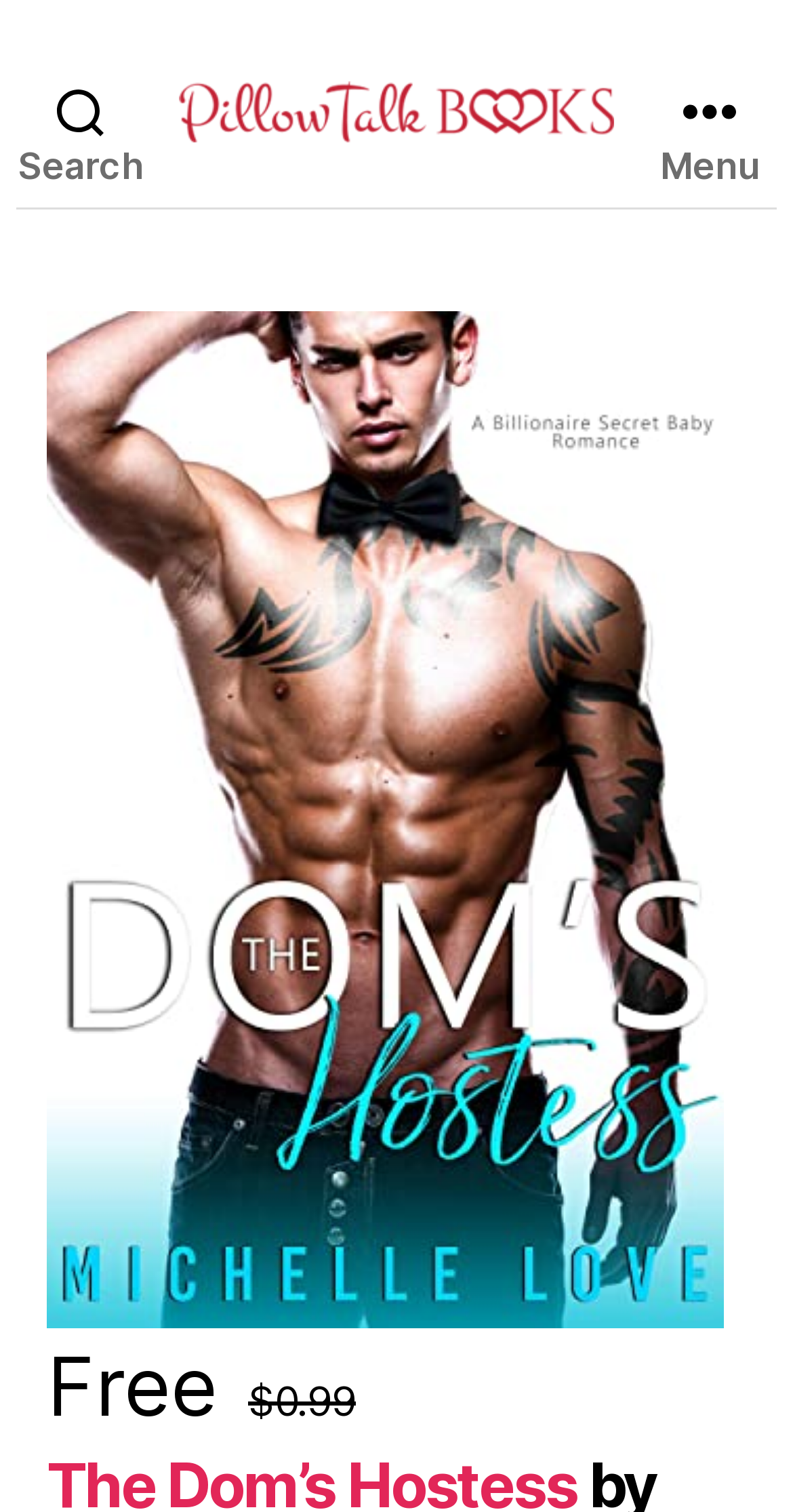What is the original price of the book?
Examine the image and give a concise answer in one word or a short phrase.

$0.99